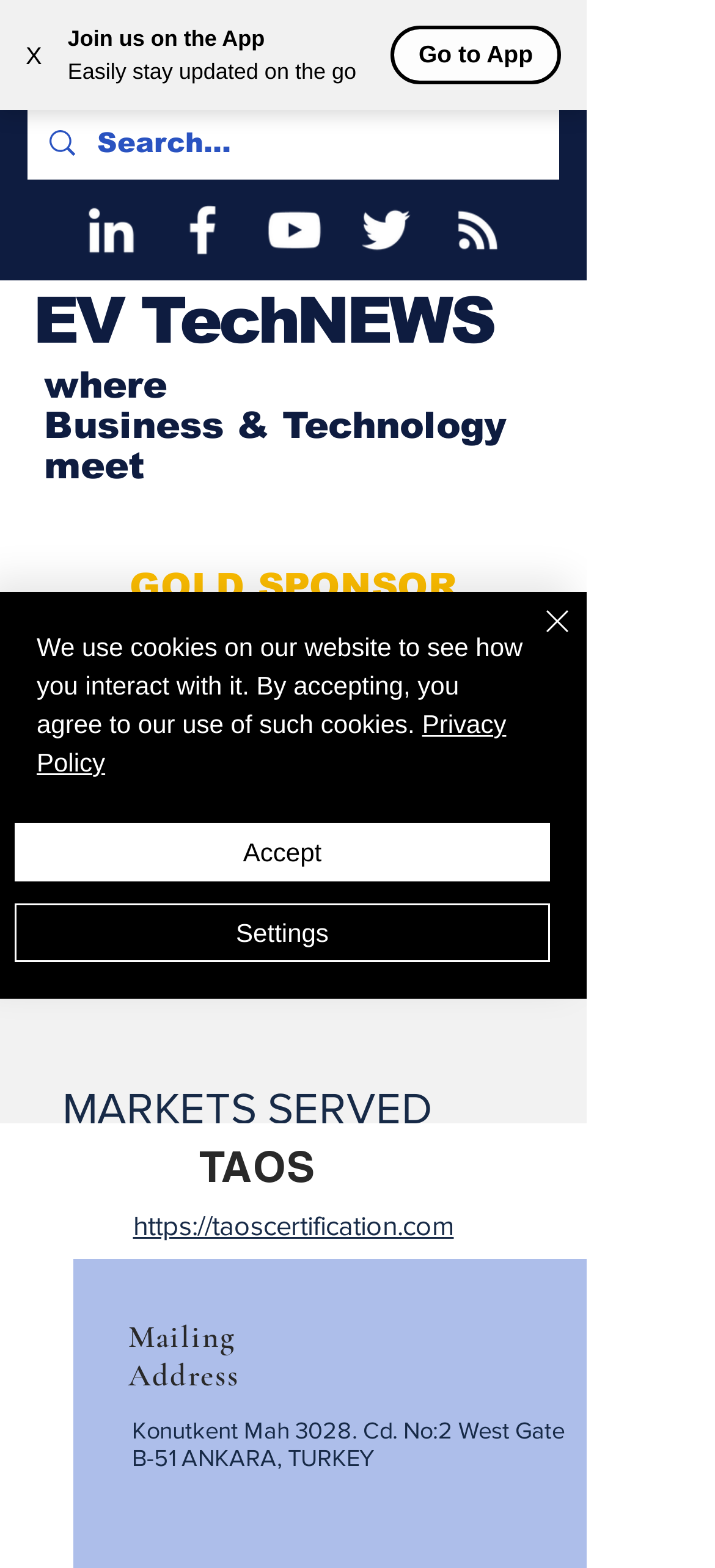Create a full and detailed caption for the entire webpage.

The webpage appears to be the homepage of a company or organization, likely in the technology or business sector. At the top left corner, there is a button to close a notification, and next to it, a static text "Join us on the App" with a call-to-action "Go to App" button on the right side. 

Below this section, there is a search bar with a magnifying glass icon on the left and a text input field on the right. The search bar is accompanied by a generic element that may be a live update or notification.

On the top right corner, there is an "Open navigation menu" button. Below it, there is a social bar with links to LinkedIn, Facebook, and three other social media platforms, each represented by an icon.

The main content of the page starts with a heading "EV TechNEWS" and a brief description "where Business & Technology meet". Below this, there is a section highlighting a gold sponsor, featuring an image of the sponsor's logo and a heading "GOLD SPONSOR".

Further down, there is a section titled "MARKETS SERVED" with a heading "Aviation, Aerospace" below it. On the left side, there is a logo of the company "TAOS" and a link to its certification website.

At the bottom of the page, there is a section with the company's mailing address in Ankara, Turkey. Above this, there is a notification about the use of cookies on the website, with links to the privacy policy and buttons to accept or adjust the settings.